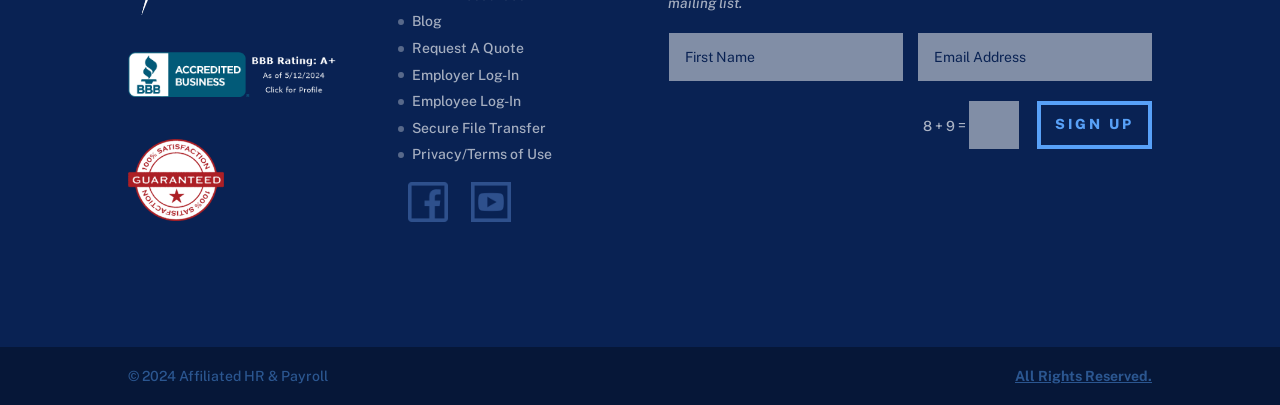Provide the bounding box coordinates of the HTML element described as: "name="et_pb_contact_email_1" placeholder="Email Address"". The bounding box coordinates should be four float numbers between 0 and 1, i.e., [left, top, right, bottom].

[0.717, 0.082, 0.9, 0.201]